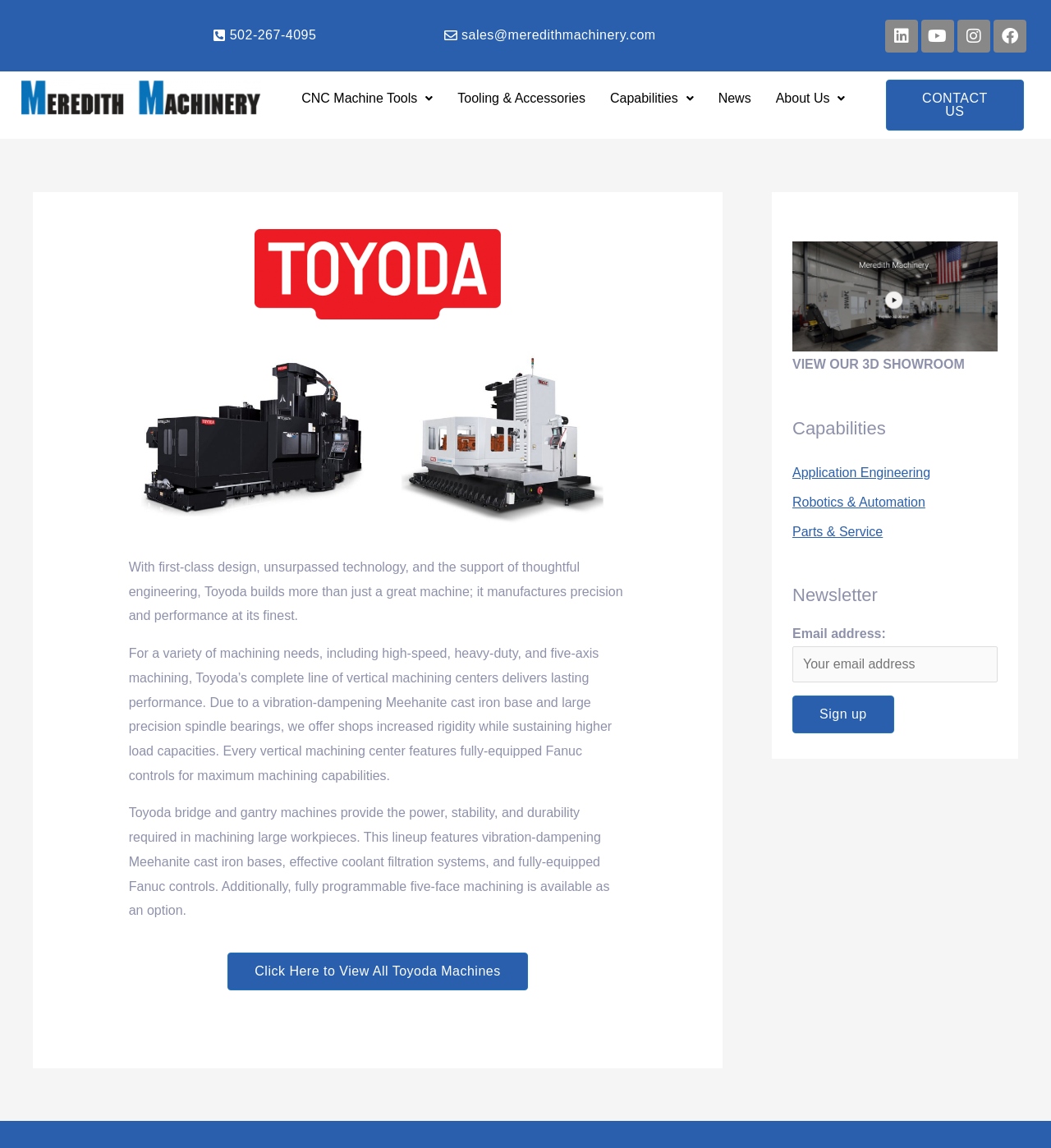How many navigation links are there under 'Capabilities'?
Make sure to answer the question with a detailed and comprehensive explanation.

The 'Capabilities' section is located in the complementary section at the bottom right corner of the webpage. There are three navigation links under 'Capabilities': 'Application Engineering', 'Robotics & Automation', and 'Parts & Service'.